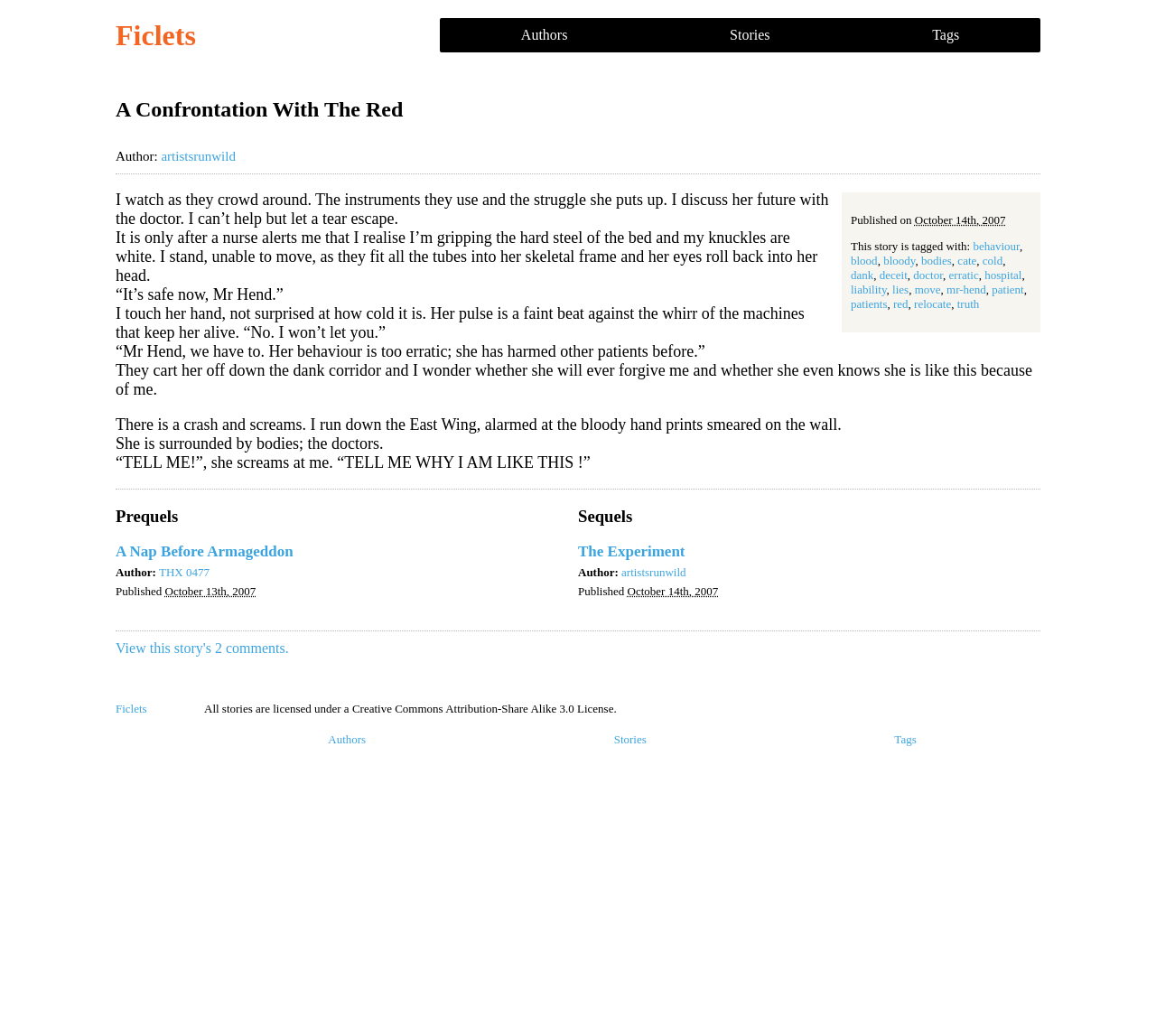Identify the bounding box coordinates of the clickable region required to complete the instruction: "View the story 'The Experiment'". The coordinates should be given as four float numbers within the range of 0 and 1, i.e., [left, top, right, bottom].

[0.5, 0.524, 0.621, 0.542]